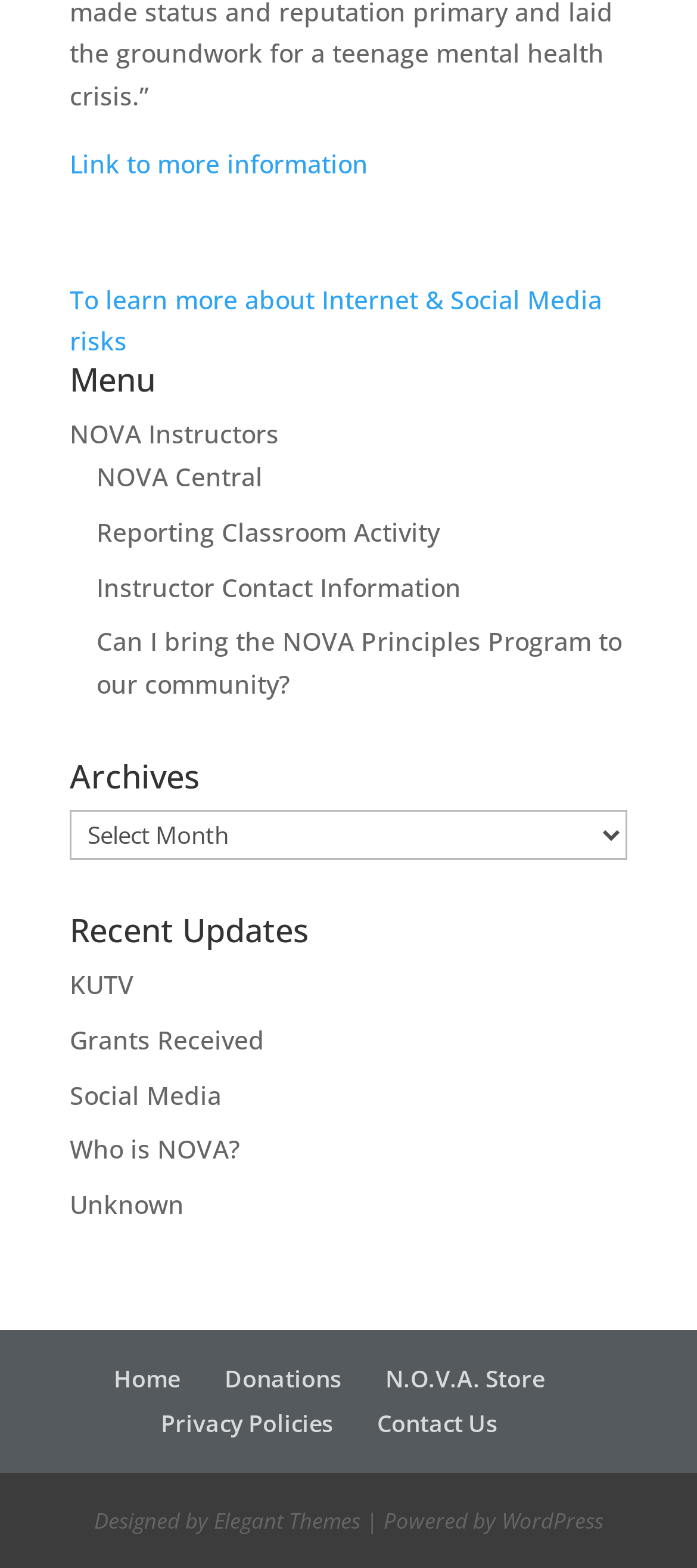Identify the bounding box for the UI element that is described as follows: "WordPress".

[0.719, 0.96, 0.865, 0.979]